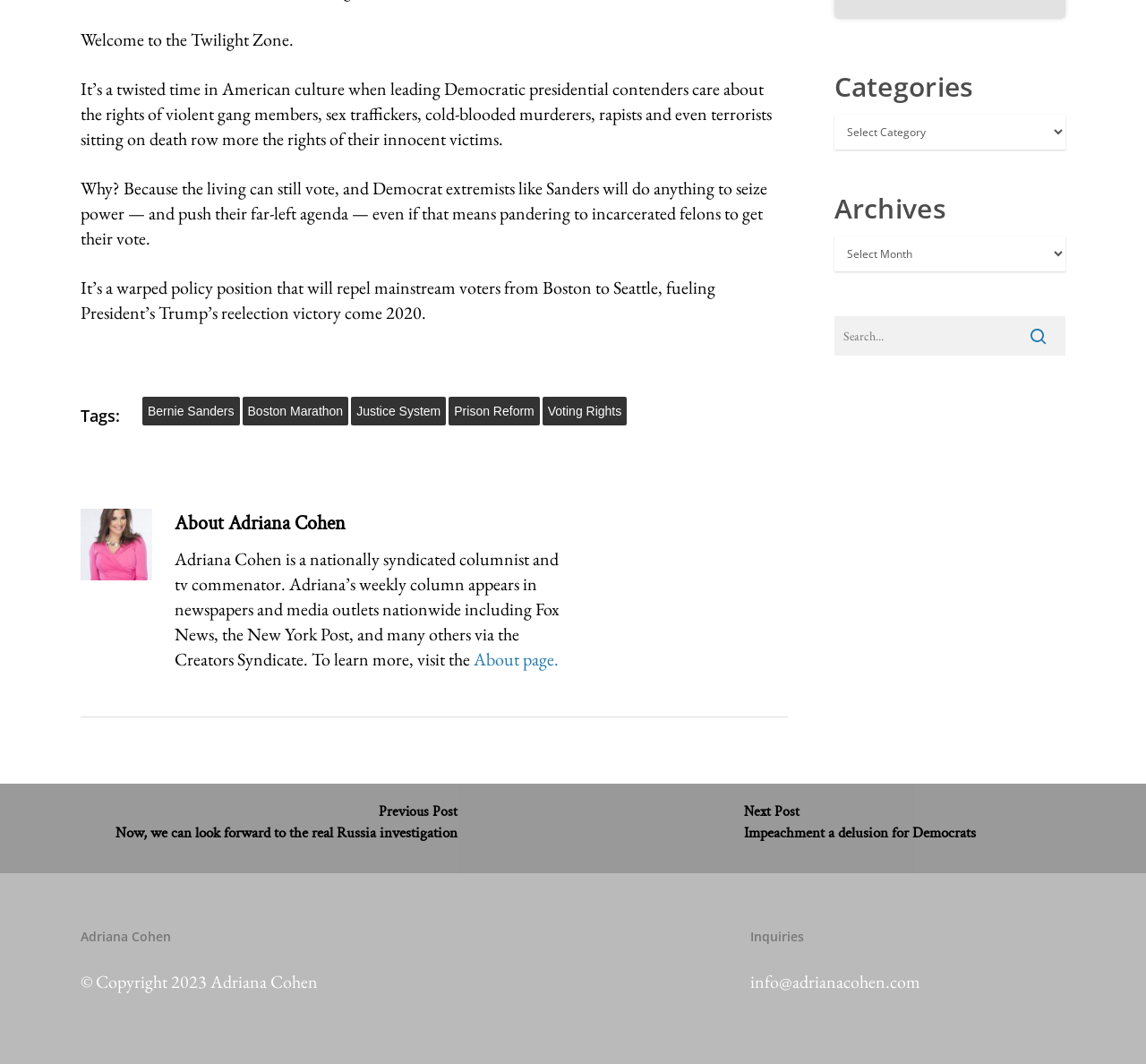Using the webpage screenshot and the element description Blog, determine the bounding box coordinates. Specify the coordinates in the format (top-left x, top-left y, bottom-right x, bottom-right y) with values ranging from 0 to 1.

None